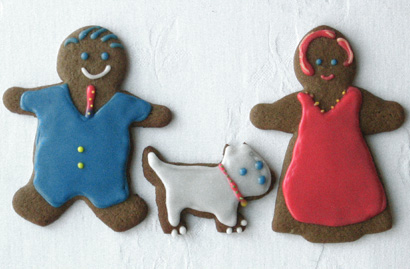What type of spirit does the dog showcase?
Based on the screenshot, respond with a single word or phrase.

lively spirit